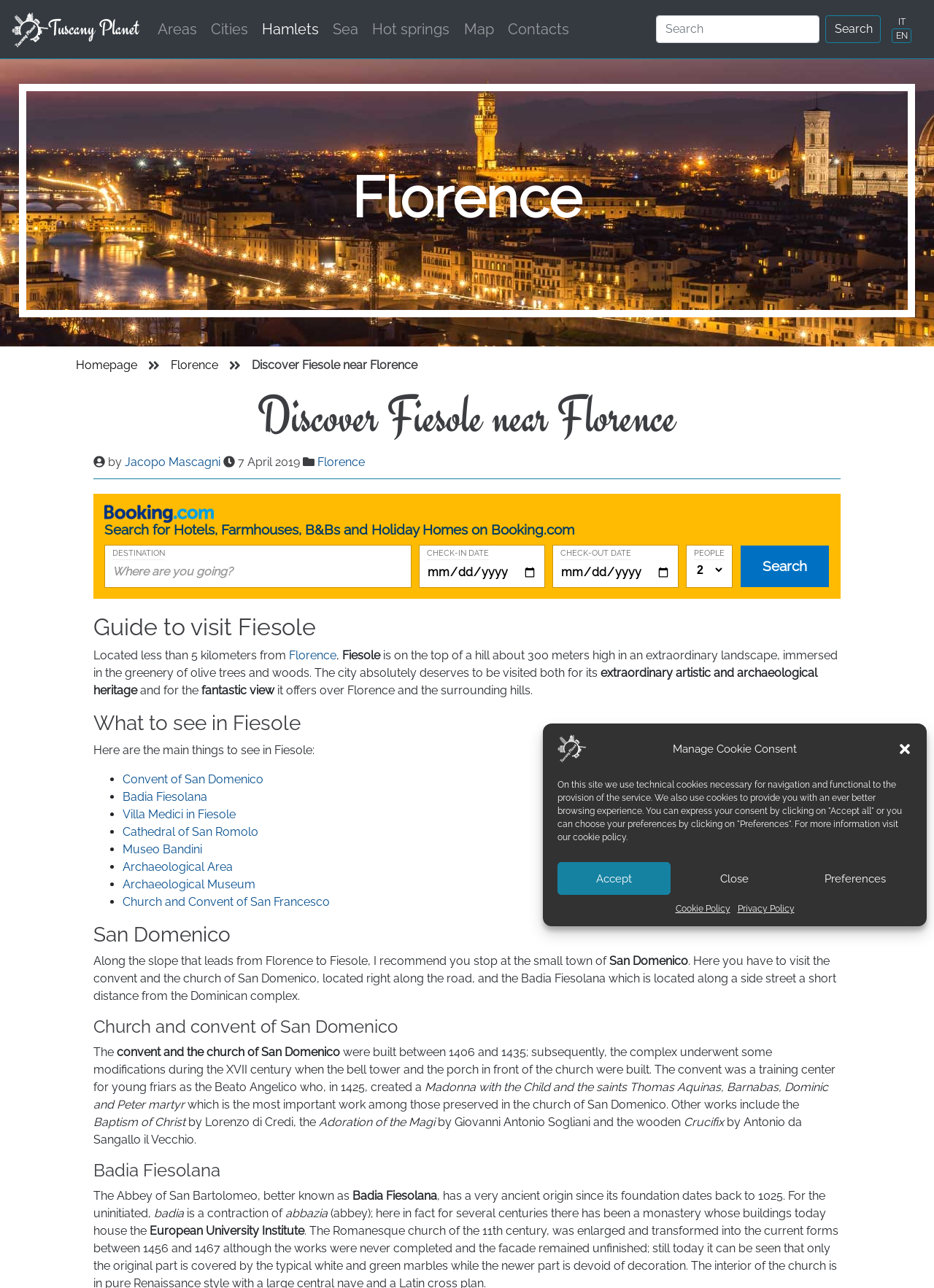Please find the bounding box coordinates of the element's region to be clicked to carry out this instruction: "Go to Florence page".

[0.183, 0.278, 0.233, 0.289]